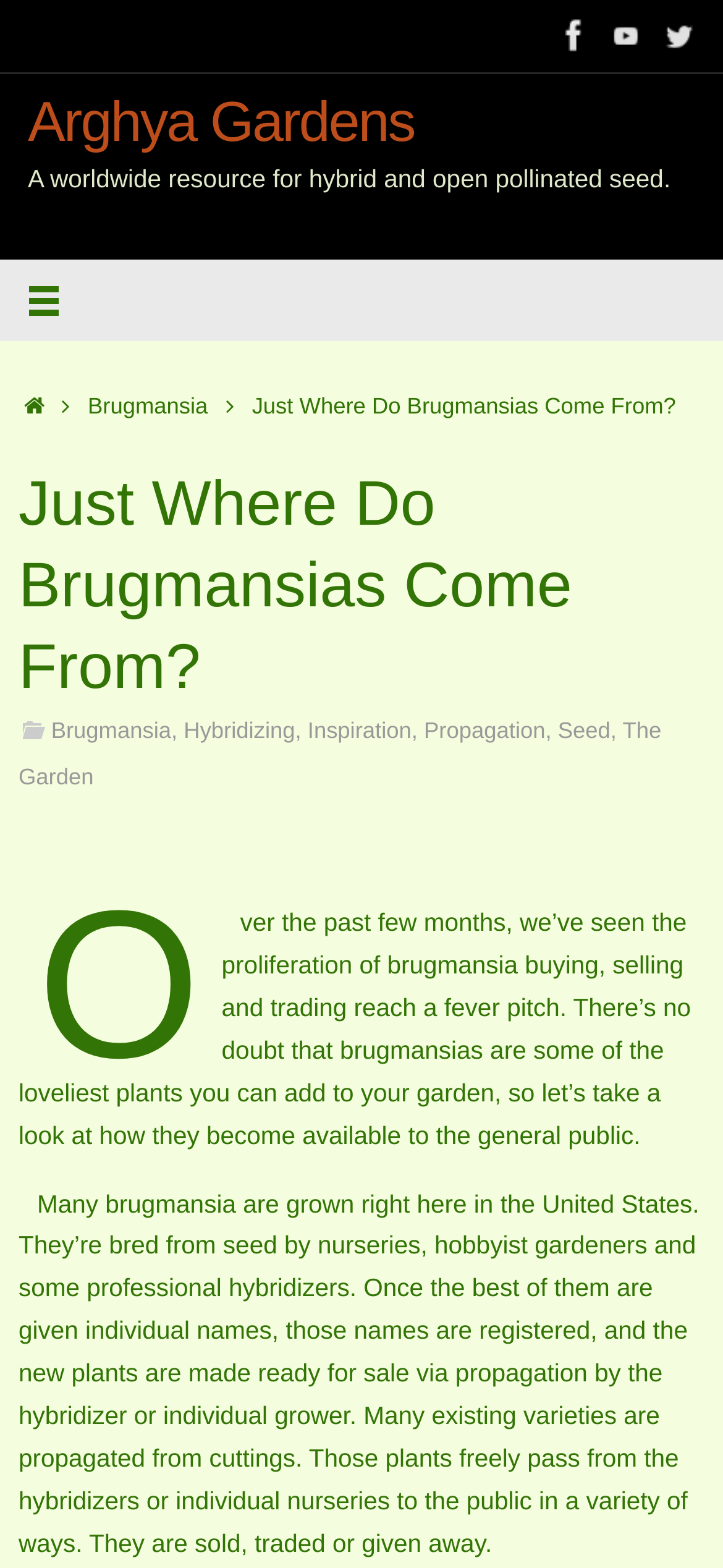Could you determine the bounding box coordinates of the clickable element to complete the instruction: "Explore Categories"? Provide the coordinates as four float numbers between 0 and 1, i.e., [left, top, right, bottom].

[0.026, 0.458, 0.071, 0.474]